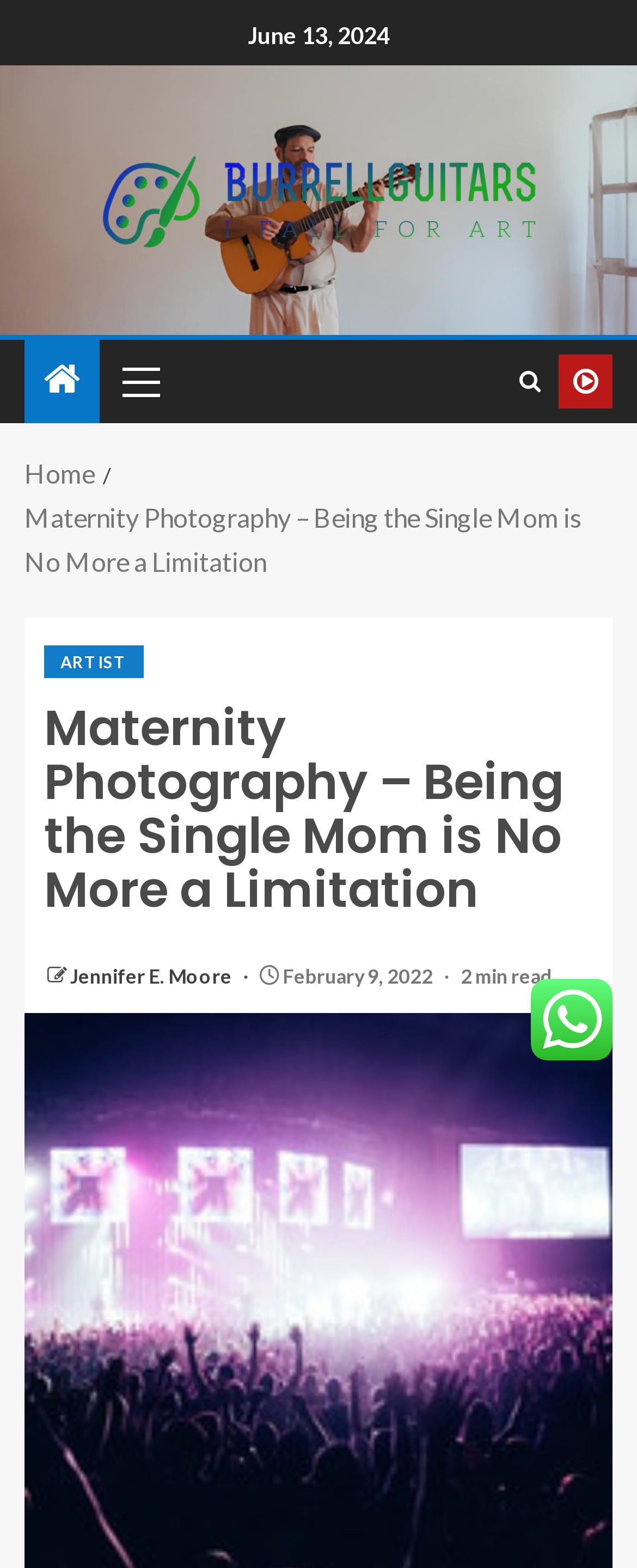Give a detailed account of the webpage's layout and content.

The webpage is about maternity photography, specifically an article titled "Maternity Photography – Being the Single Mom is No More a Limitation". At the top of the page, there is a date "June 13, 2024" and a link to "Burrellguitars" with an accompanying image. Below this, there is a navigation menu with links to "Home" and the current article title.

The main content of the page is an article with a heading that matches the title. The article has a subheading "ARTIST" and a link to "Jennifer E. Moore". There is also a publication date "February 9, 2022" and an estimated reading time of "2 min read". The article likely contains text and possibly images, but the exact content is not specified.

On the right side of the page, there are several links, including one with a search icon and another with a generic icon. At the bottom right of the page, there is a large image that takes up most of the width of the page.